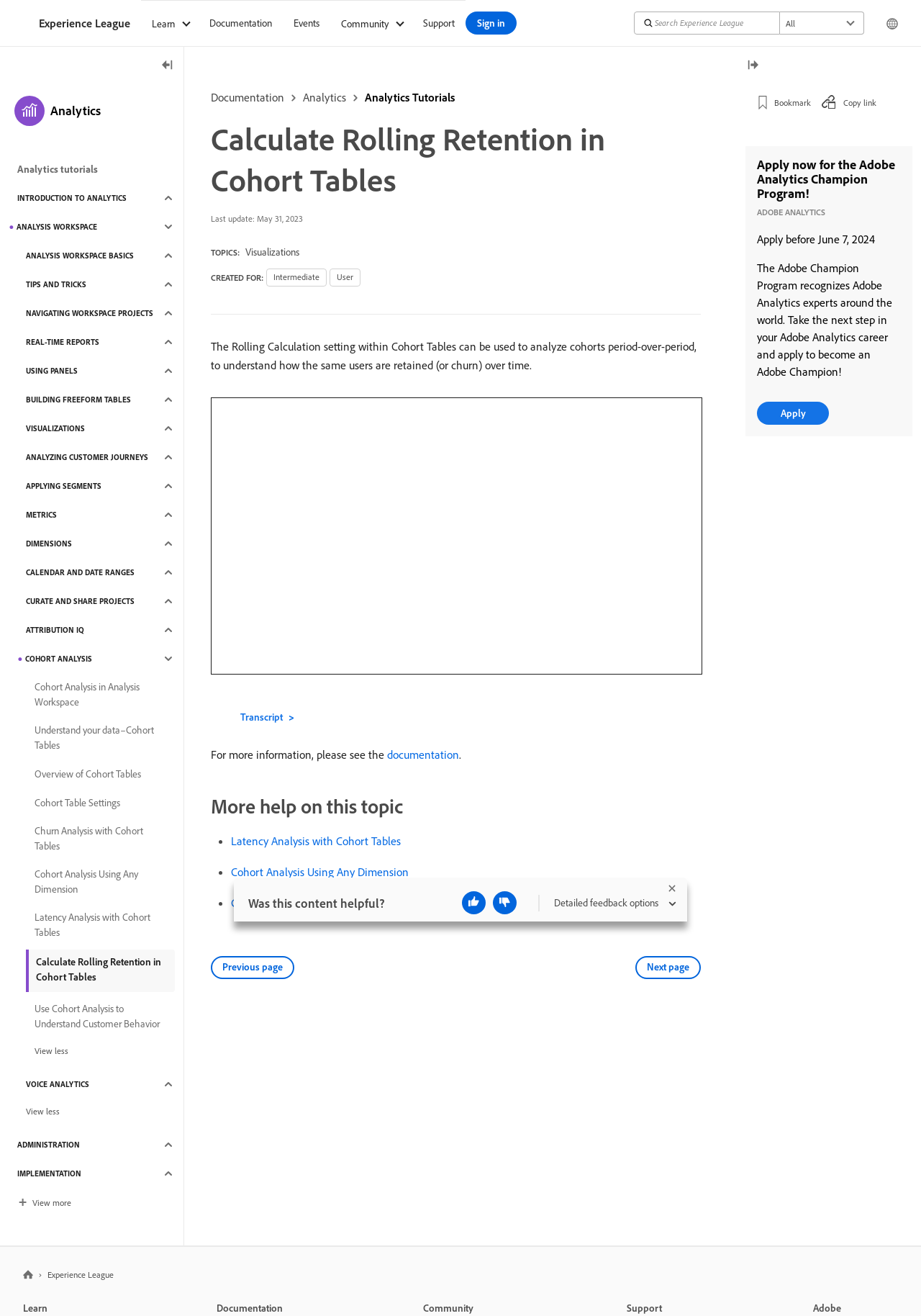Determine the bounding box coordinates of the region I should click to achieve the following instruction: "Go to 'Documentation'". Ensure the bounding box coordinates are four float numbers between 0 and 1, i.e., [left, top, right, bottom].

[0.229, 0.065, 0.309, 0.083]